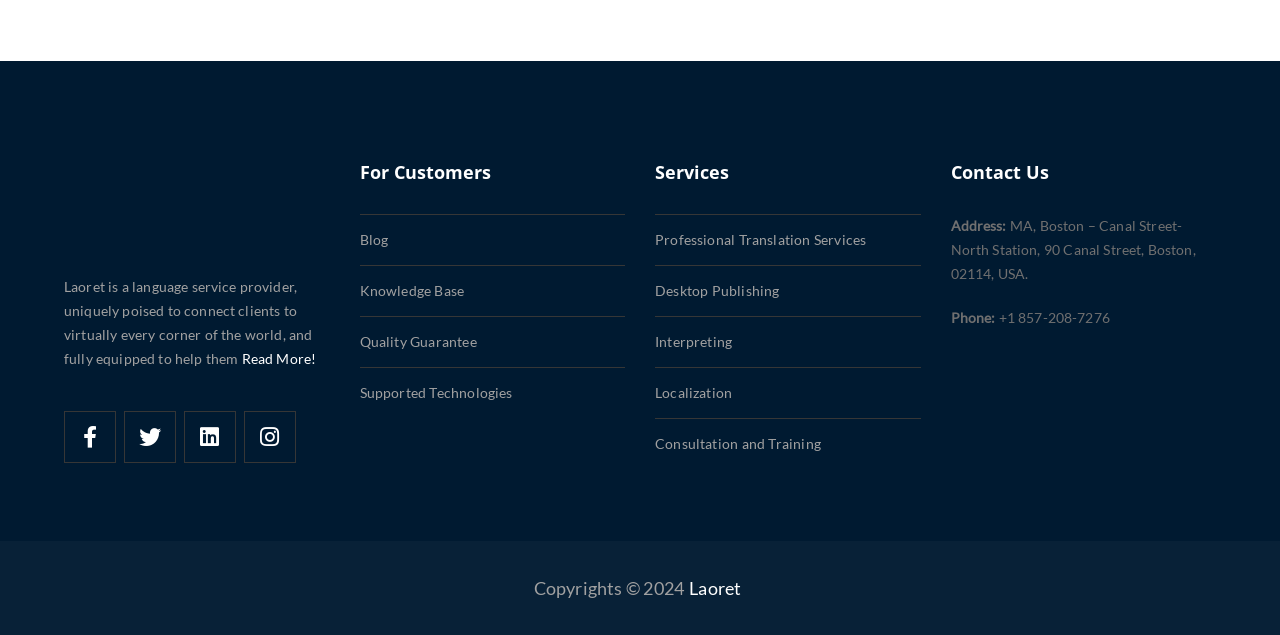Bounding box coordinates are specified in the format (top-left x, top-left y, bottom-right x, bottom-right y). All values are floating point numbers bounded between 0 and 1. Please provide the bounding box coordinate of the region this sentence describes: title="Facebook"

[0.051, 0.648, 0.09, 0.727]